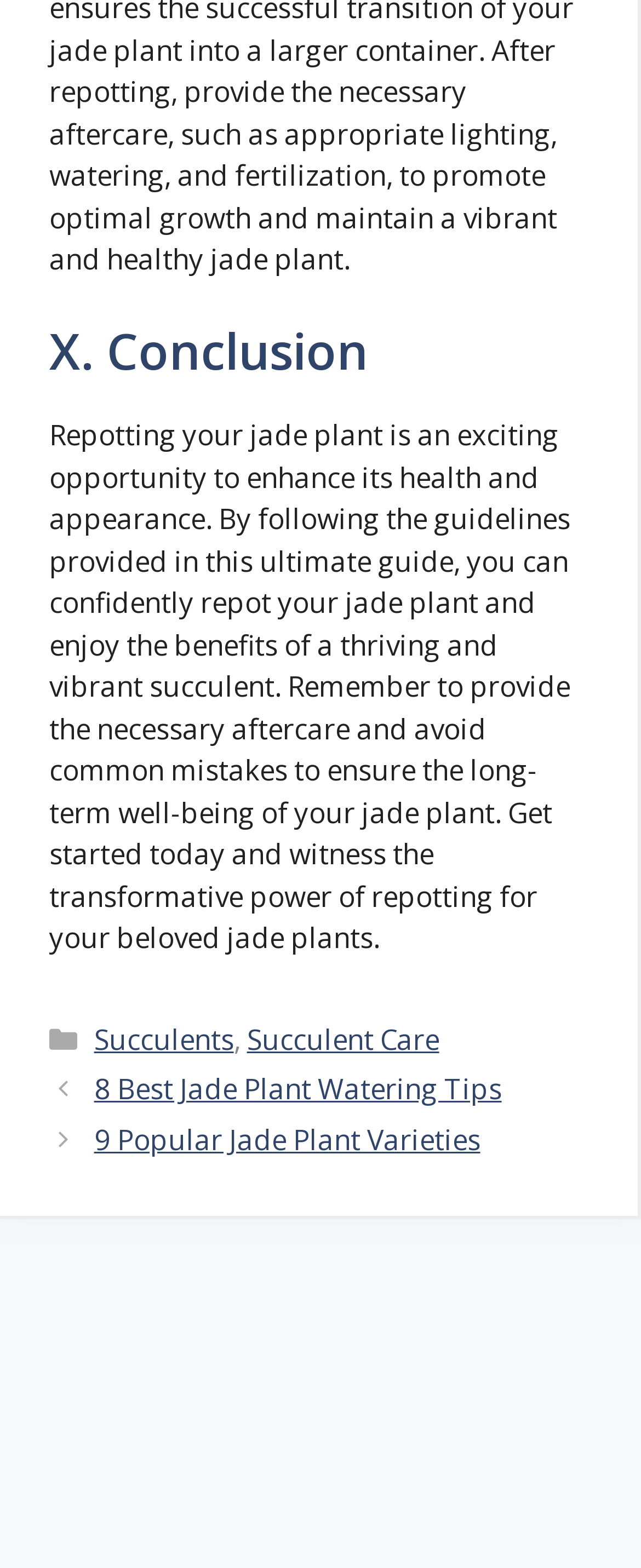Please determine the bounding box coordinates of the area that needs to be clicked to complete this task: 'Click on Famous Mexicans'. The coordinates must be four float numbers between 0 and 1, formatted as [left, top, right, bottom].

None